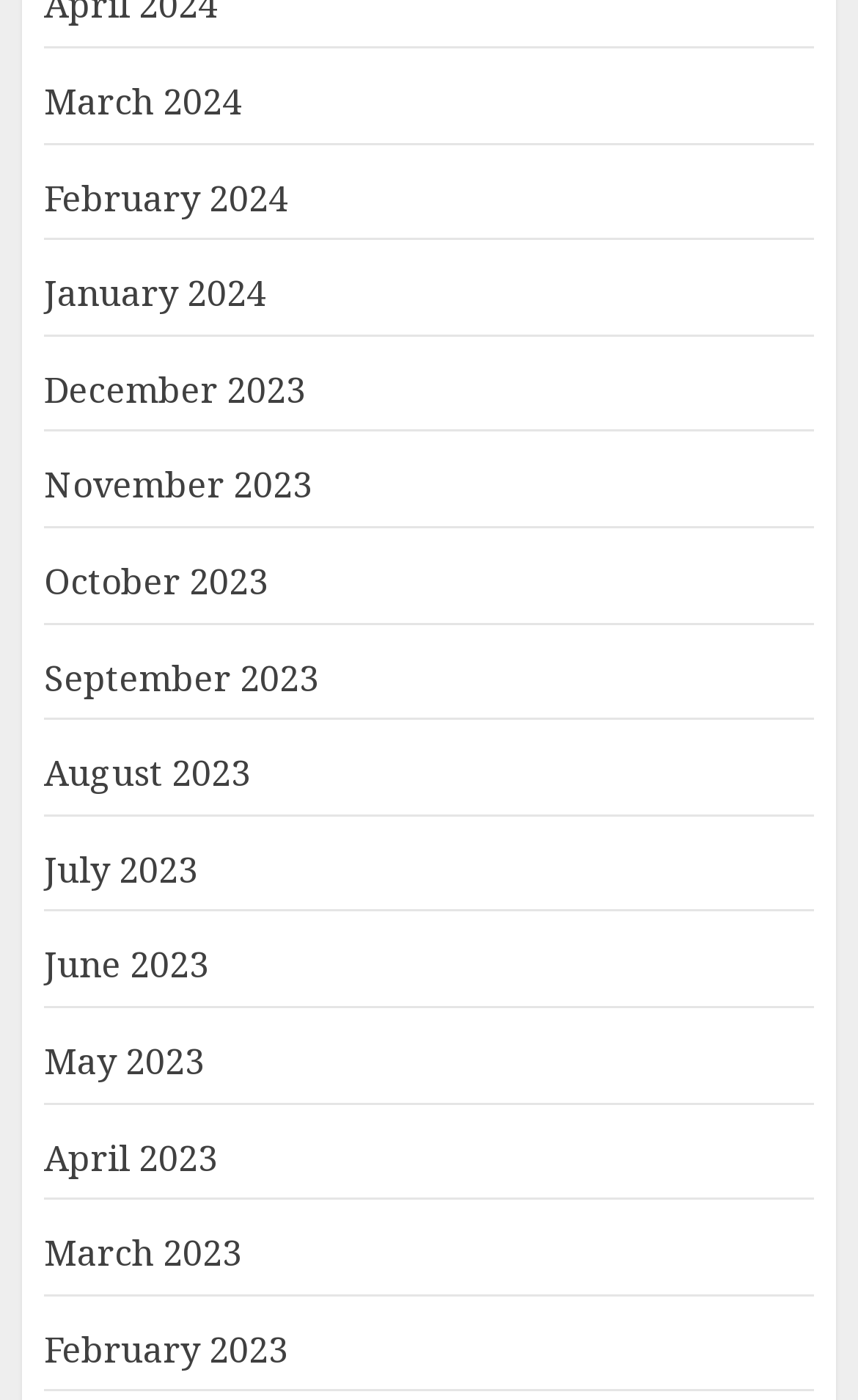Given the webpage screenshot, identify the bounding box of the UI element that matches this description: "December 2023".

[0.051, 0.261, 0.356, 0.297]